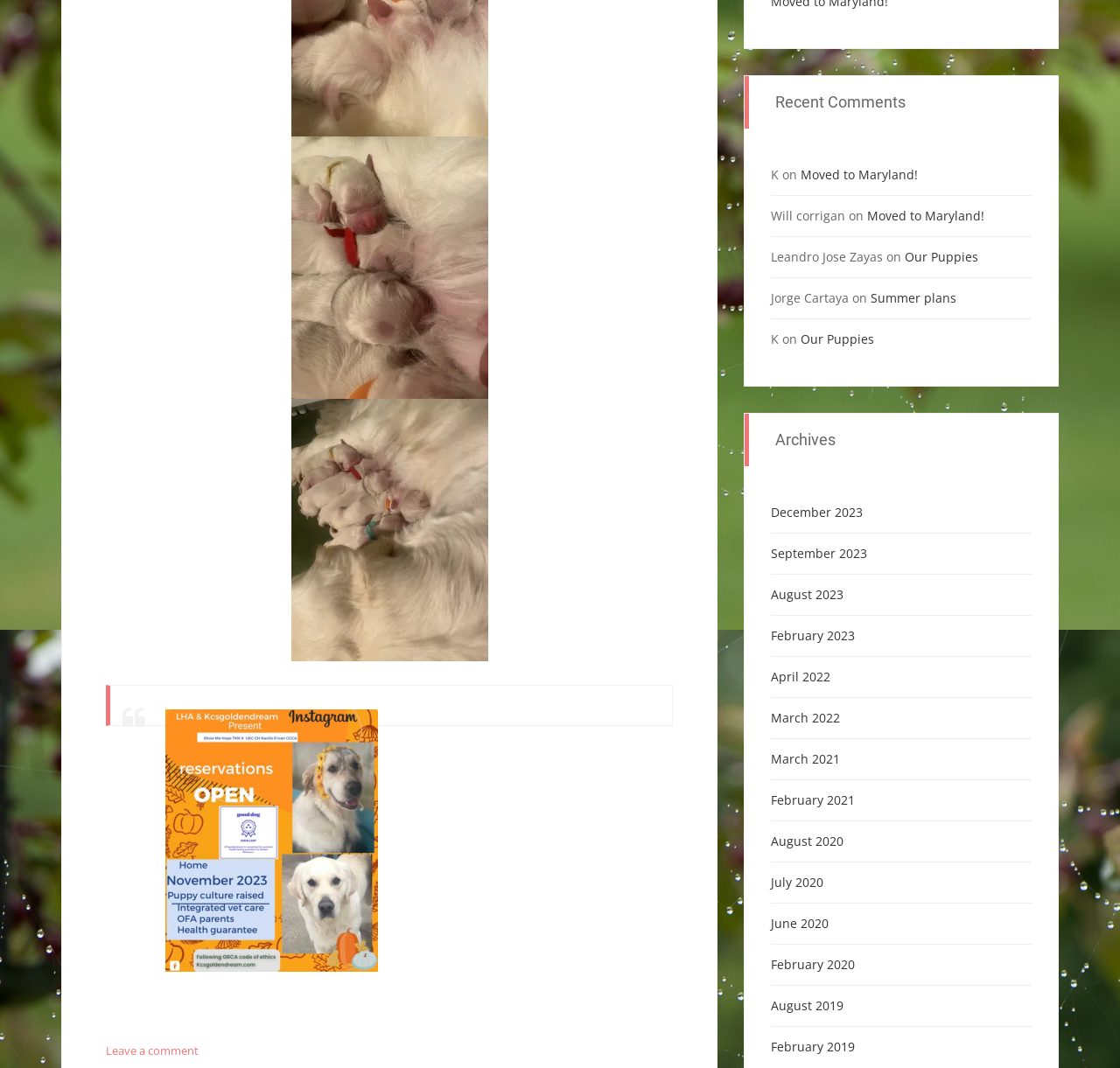Locate the bounding box of the UI element with the following description: "Leave a comment".

[0.095, 0.977, 0.177, 0.991]